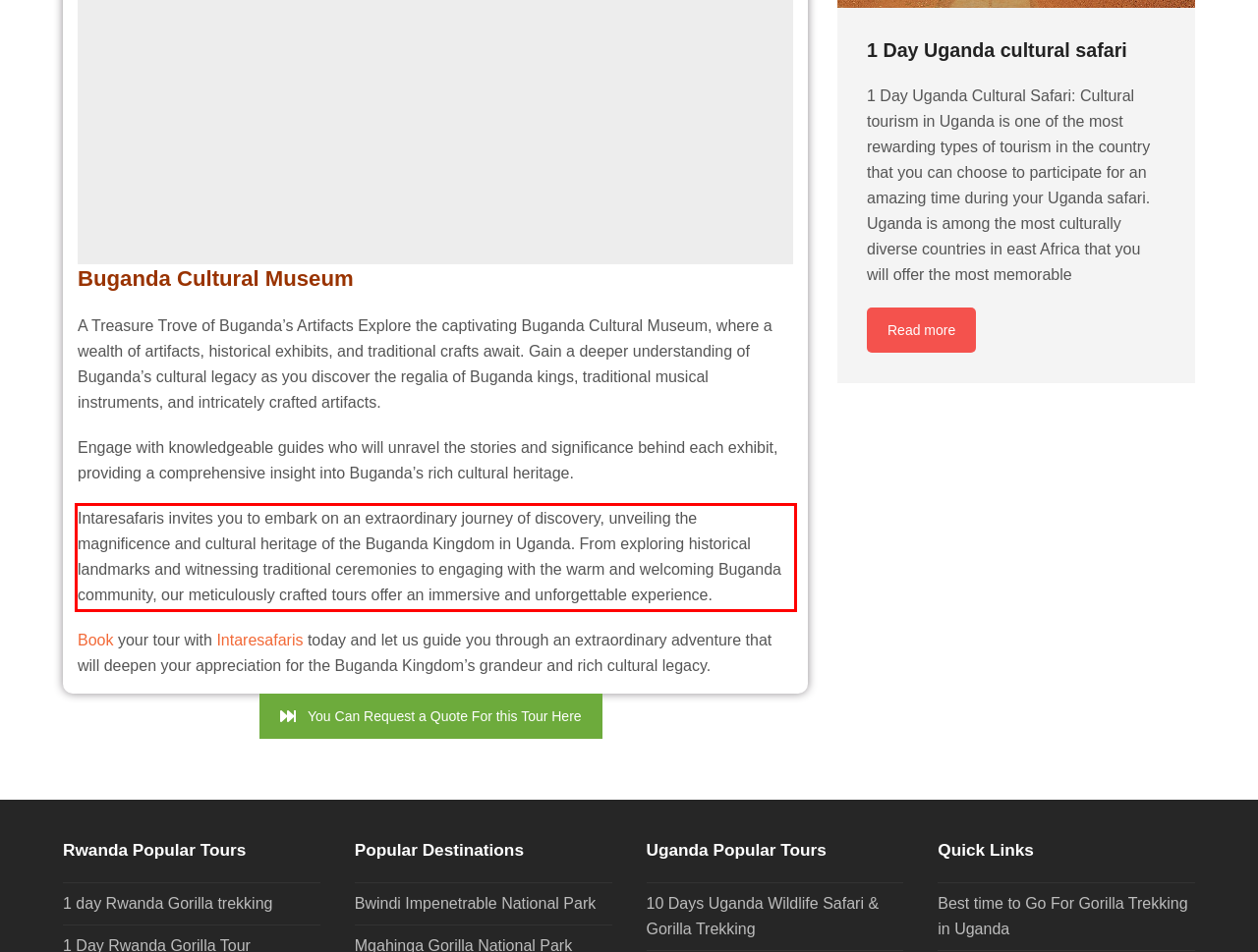Given a webpage screenshot, identify the text inside the red bounding box using OCR and extract it.

Intaresafaris invites you to embark on an extraordinary journey of discovery, unveiling the magnificence and cultural heritage of the Buganda Kingdom in Uganda. From exploring historical landmarks and witnessing traditional ceremonies to engaging with the warm and welcoming Buganda community, our meticulously crafted tours offer an immersive and unforgettable experience.